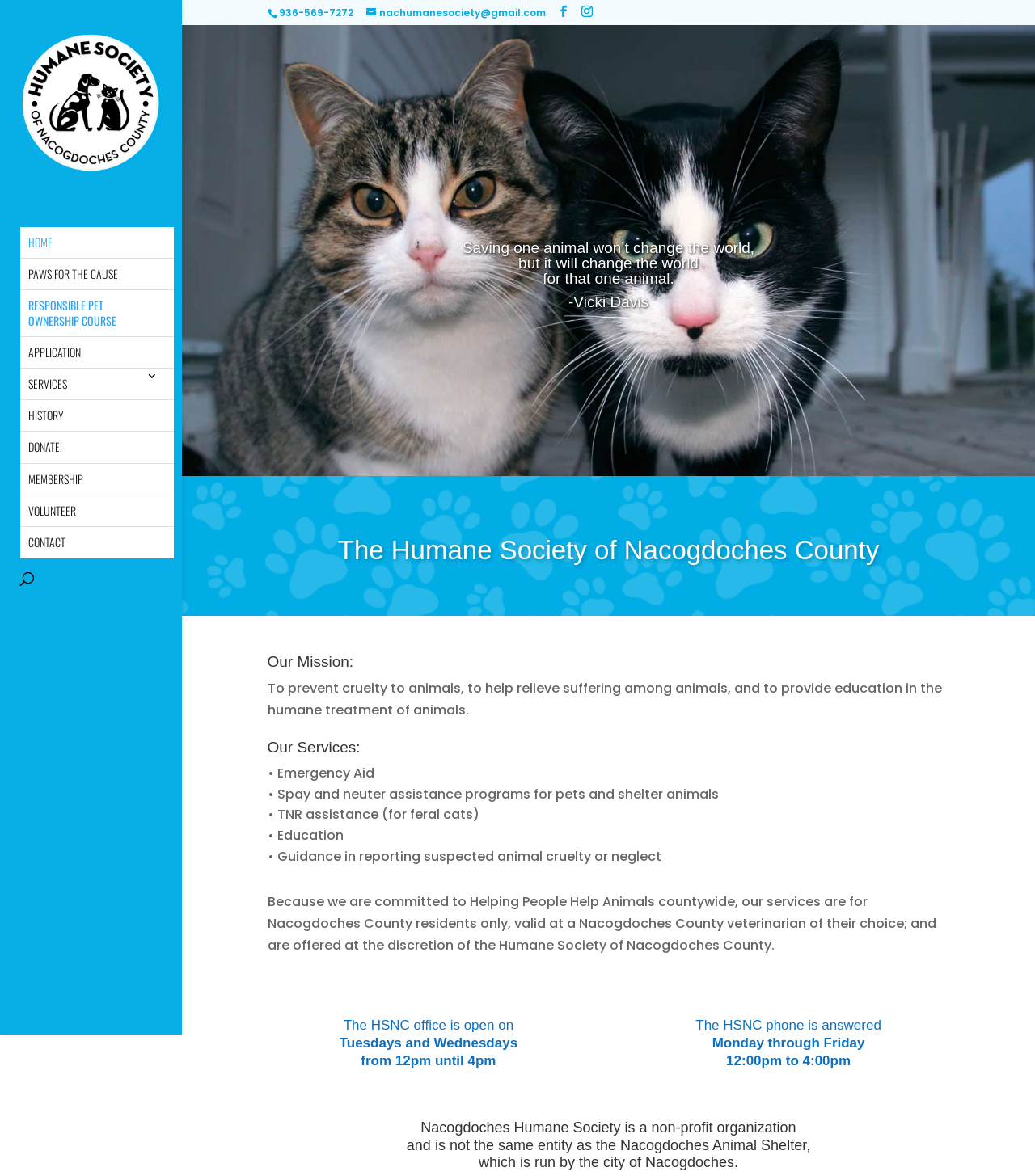Answer the question using only one word or a concise phrase: What is the phone number of the Humane Society of Nacogdoches County?

936-569-7272